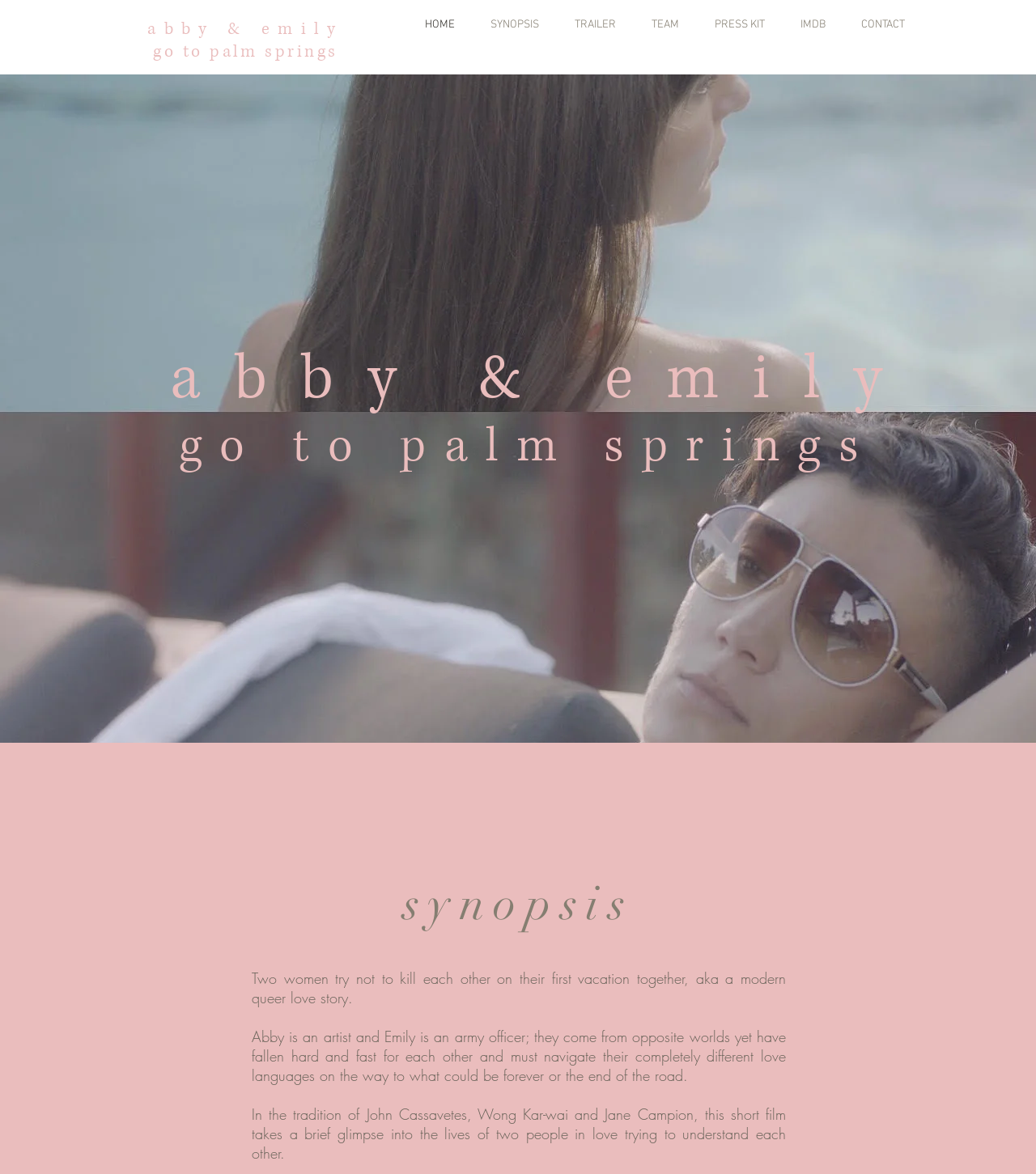Given the element description "go to palm springs" in the screenshot, predict the bounding box coordinates of that UI element.

[0.148, 0.034, 0.326, 0.054]